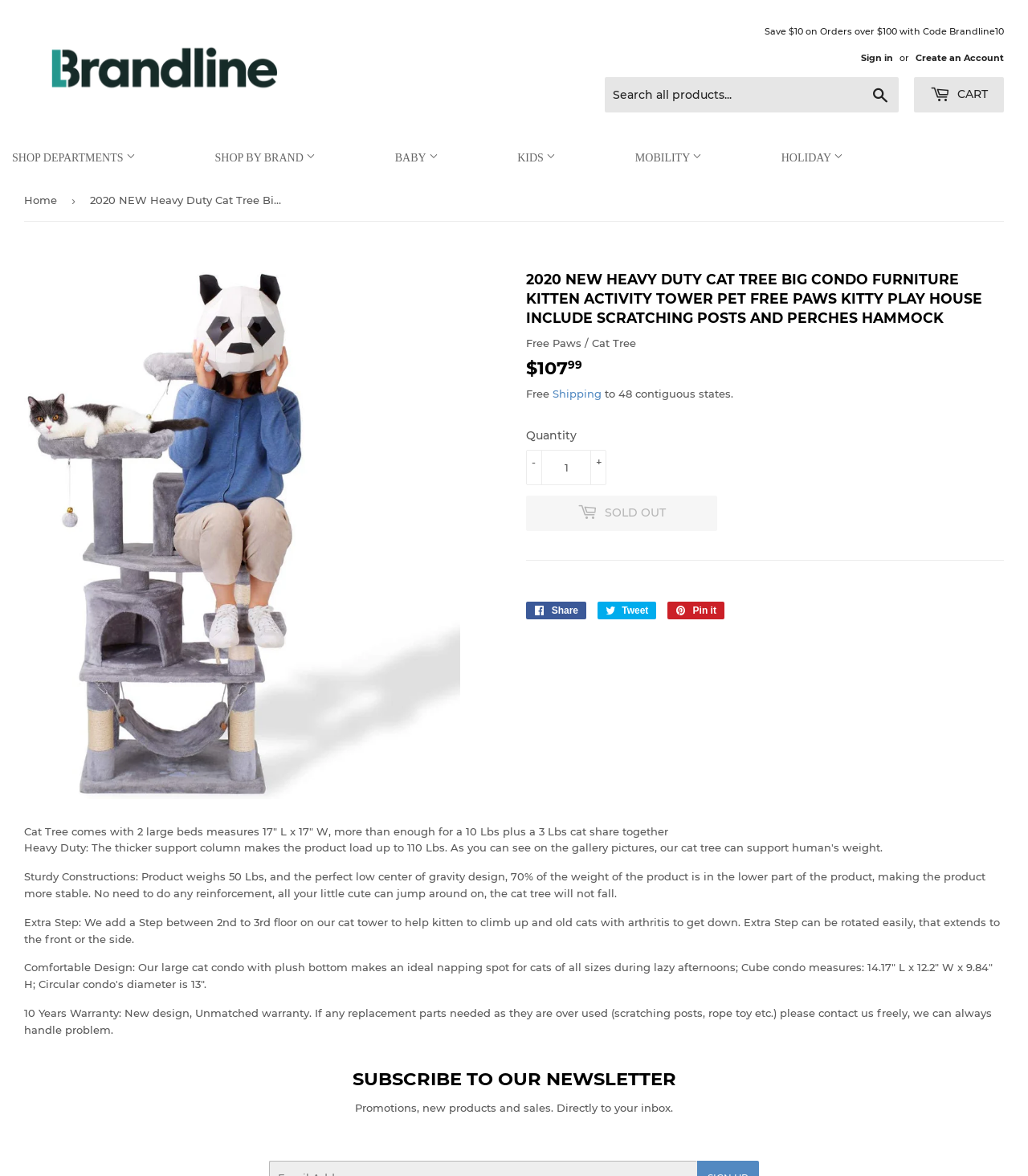Please specify the bounding box coordinates of the region to click in order to perform the following instruction: "Sign in".

[0.838, 0.044, 0.869, 0.054]